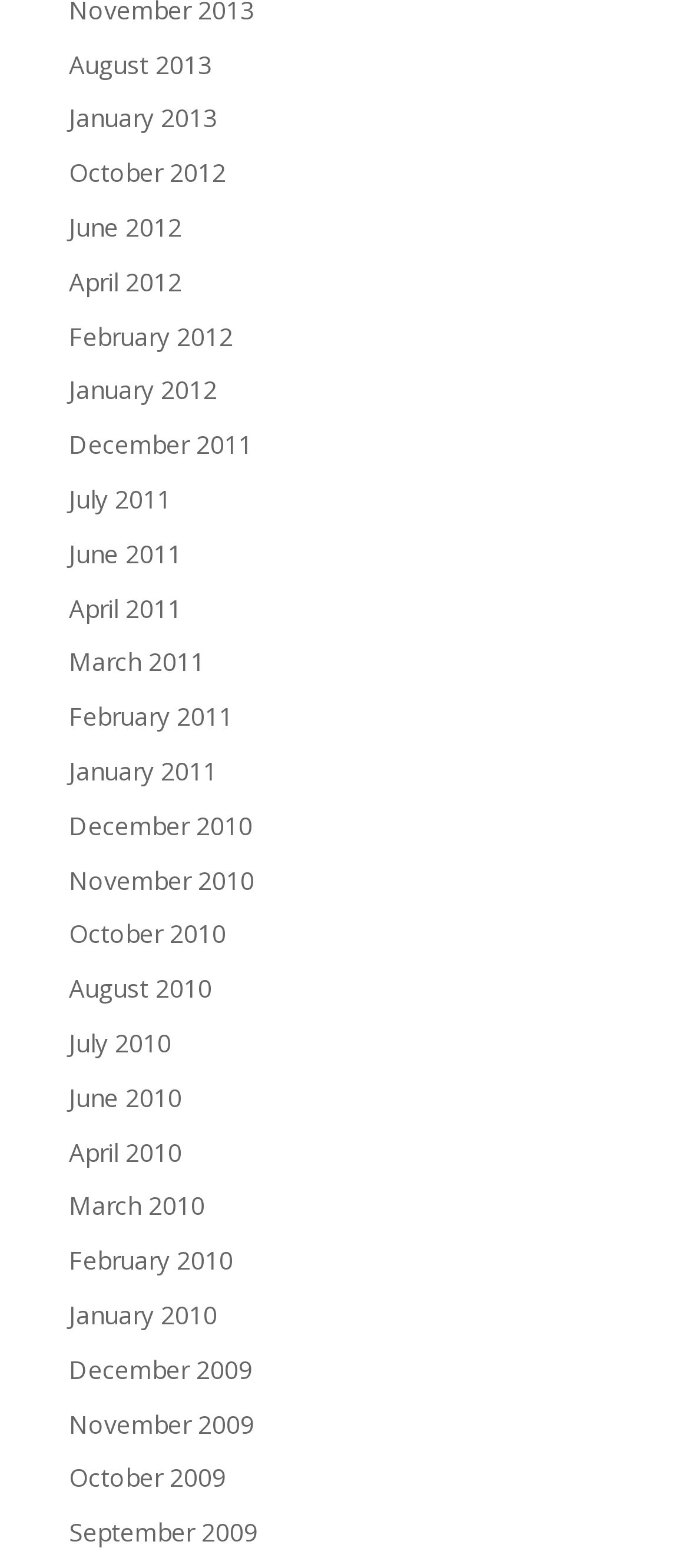Determine the bounding box coordinates for the clickable element required to fulfill the instruction: "browse December 2009". Provide the coordinates as four float numbers between 0 and 1, i.e., [left, top, right, bottom].

[0.1, 0.862, 0.367, 0.884]